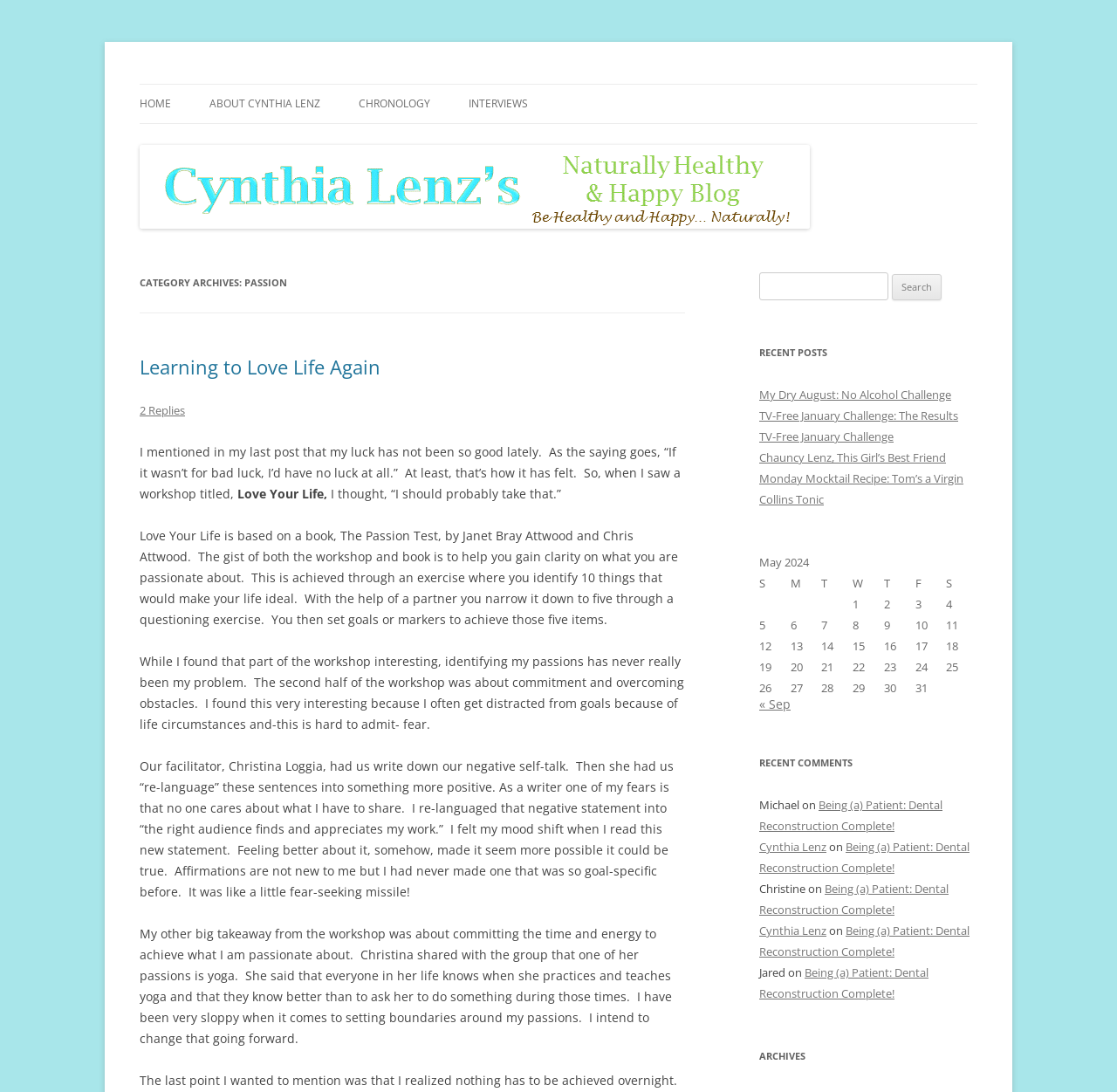Summarize the webpage with a detailed and informative caption.

This webpage is Cynthia Lenz's Naturally Healthy and Happy Blog, specifically the "Passion Archives" section. At the top, there is a heading with the blog's title and a link to the homepage. Below that, there is a heading that reads "Be healthy and happy…naturally!".

On the top-left side, there is a navigation menu with links to "HOME", "ABOUT CYNTHIA LENZ", "CHRONOLOGY", and "INTERVIEWS". Below the navigation menu, there is a header section with a heading that reads "CATEGORY ARCHIVES: PASSION". This section contains a blog post titled "Learning to Love Life Again" with a link to the full post and a comment count of "2 Replies".

The blog post discusses the author's experience with a workshop called "Love Your Life" based on the book "The Passion Test" by Janet Bray Attwood and Chris Attwood. The post talks about identifying one's passions and overcoming obstacles to achieve goals. The author shares their personal experience with the workshop, including a fear-seeking missile affirmation and the importance of committing time and energy to one's passions.

On the right side of the page, there is a search bar with a label "Search for:" and a button to submit the search query. Below the search bar, there is a heading that reads "RECENT POSTS" with links to five recent blog posts, including "My Dry August: No Alcohol Challenge", "TV-Free January Challenge: The Results", and others.

At the bottom of the page, there is a calendar table for May 2024, with days of the week listed across the top and dates listed down the side. The table is empty, with no events or appointments listed.